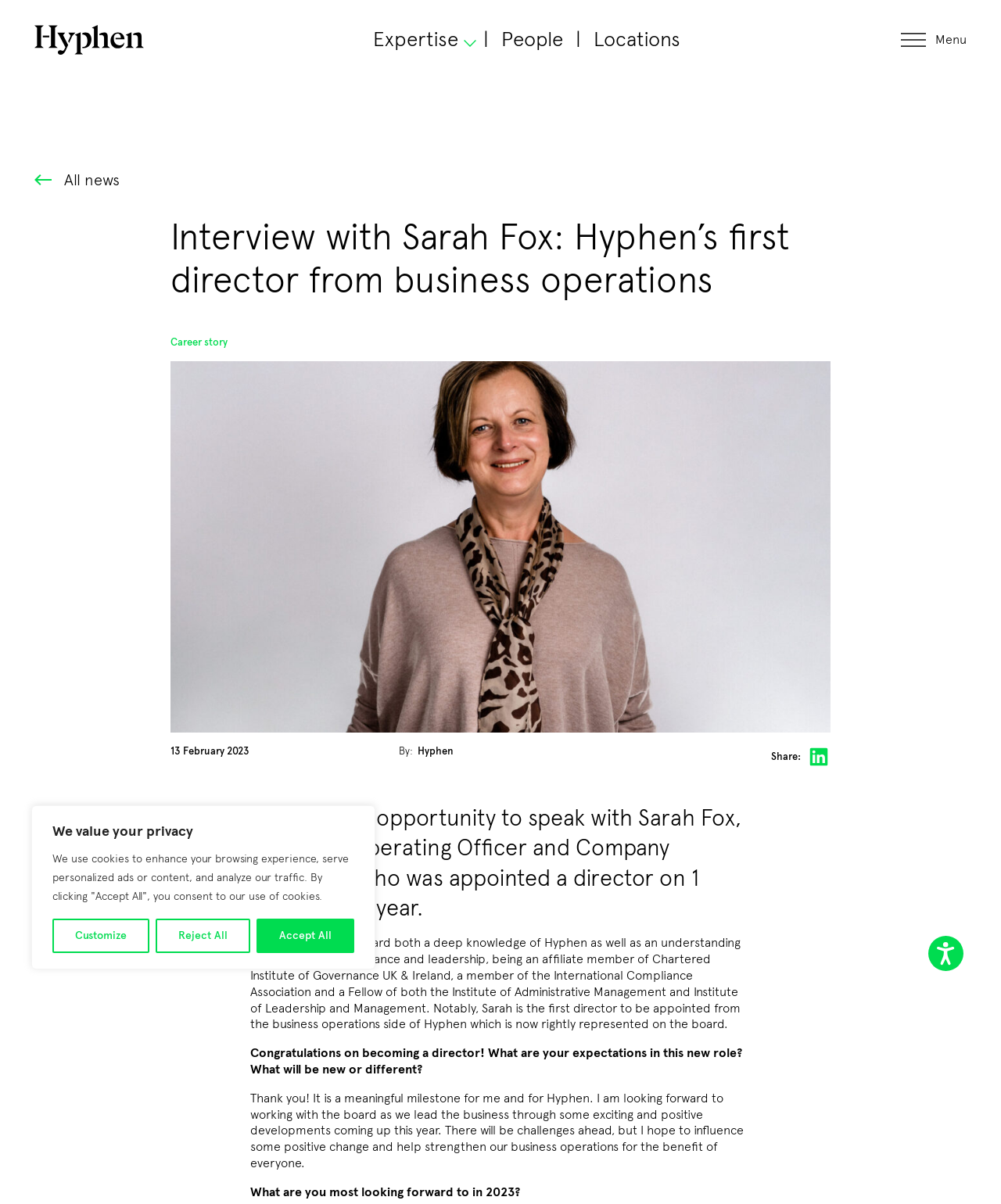What is the name of the institute of which Sarah Fox is a Fellow?
Look at the webpage screenshot and answer the question with a detailed explanation.

I found the answer by reading the text in the webpage, specifically the sentence 'Sarah brings to the board both a deep knowledge of Hyphen as well as an understanding of professional governance and leadership, being an affiliate member of Chartered Institute of Governance UK & Ireland, a member of the International Compliance Association and a Fellow of both the Institute of Administrative Management and Institute of Leadership and Management.'